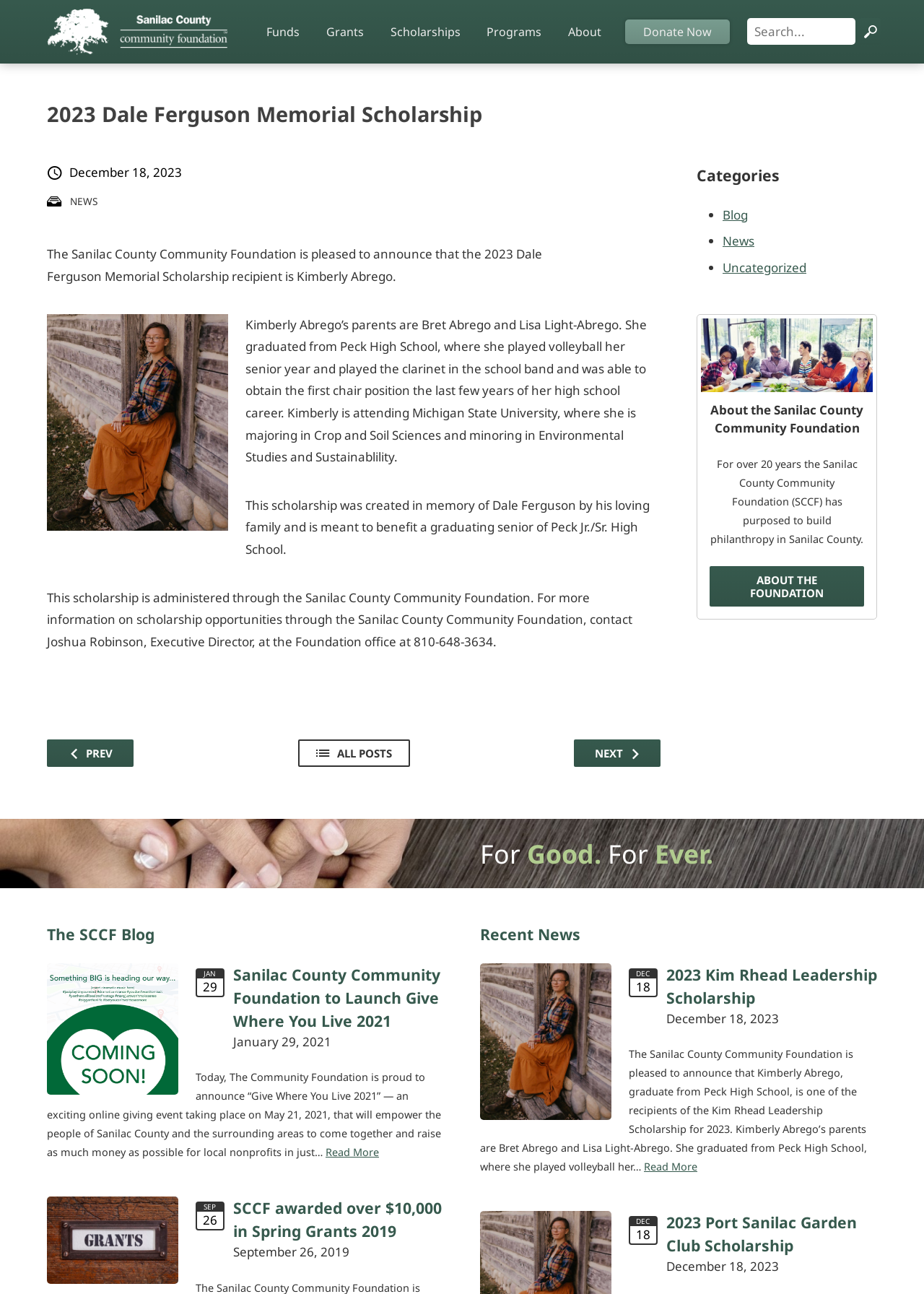Who is the recipient of the 2023 Dale Ferguson Memorial Scholarship?
Please give a detailed and elaborate answer to the question.

The answer can be found in the article section of the webpage, where it is stated that 'The Sanilac County Community Foundation is pleased to announce that the 2023 Dale Ferguson Memorial Scholarship recipient is Kimberly Abrego.'